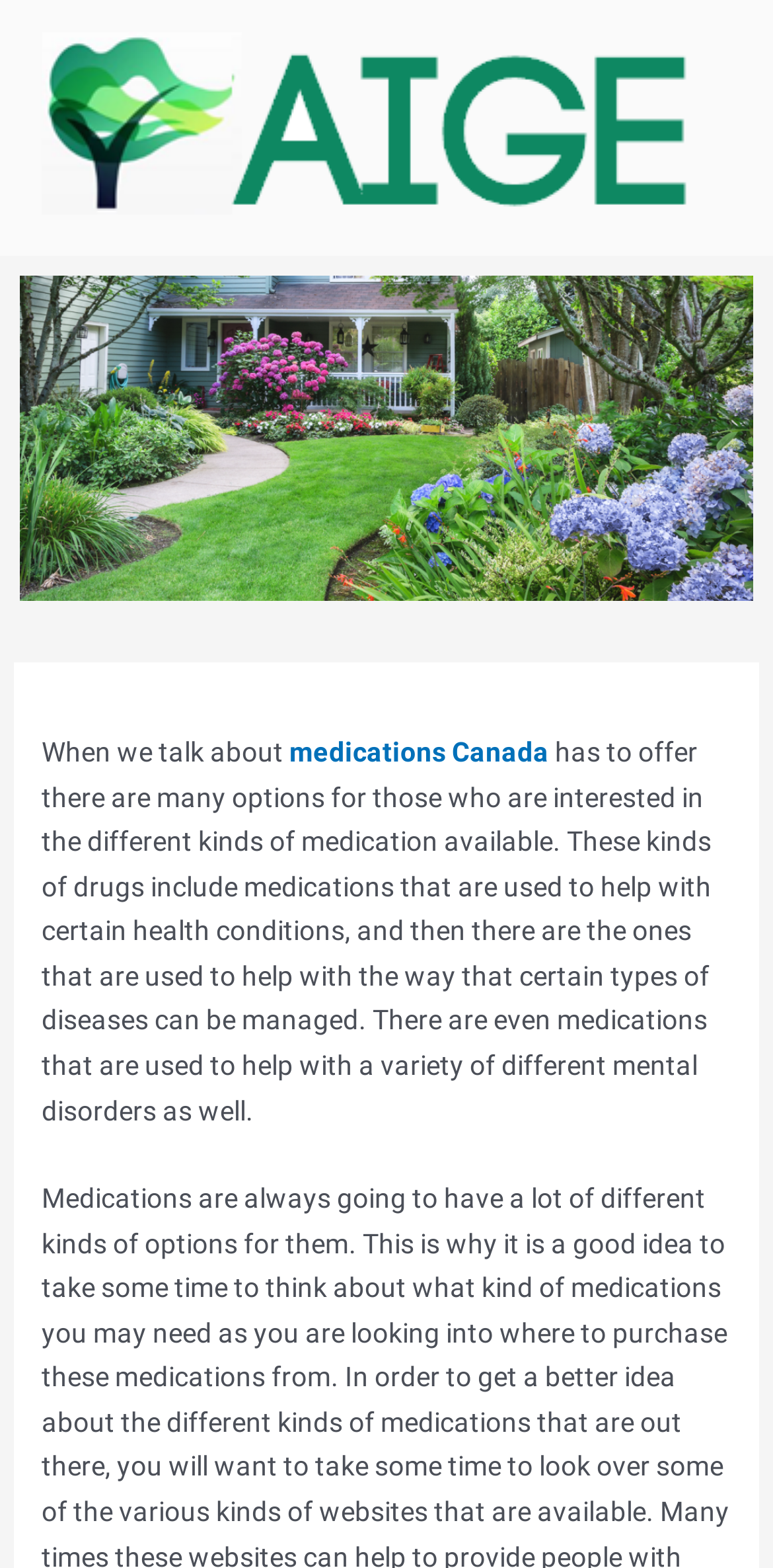Determine the bounding box of the UI component based on this description: "medications Canada". The bounding box coordinates should be four float values between 0 and 1, i.e., [left, top, right, bottom].

[0.374, 0.469, 0.71, 0.49]